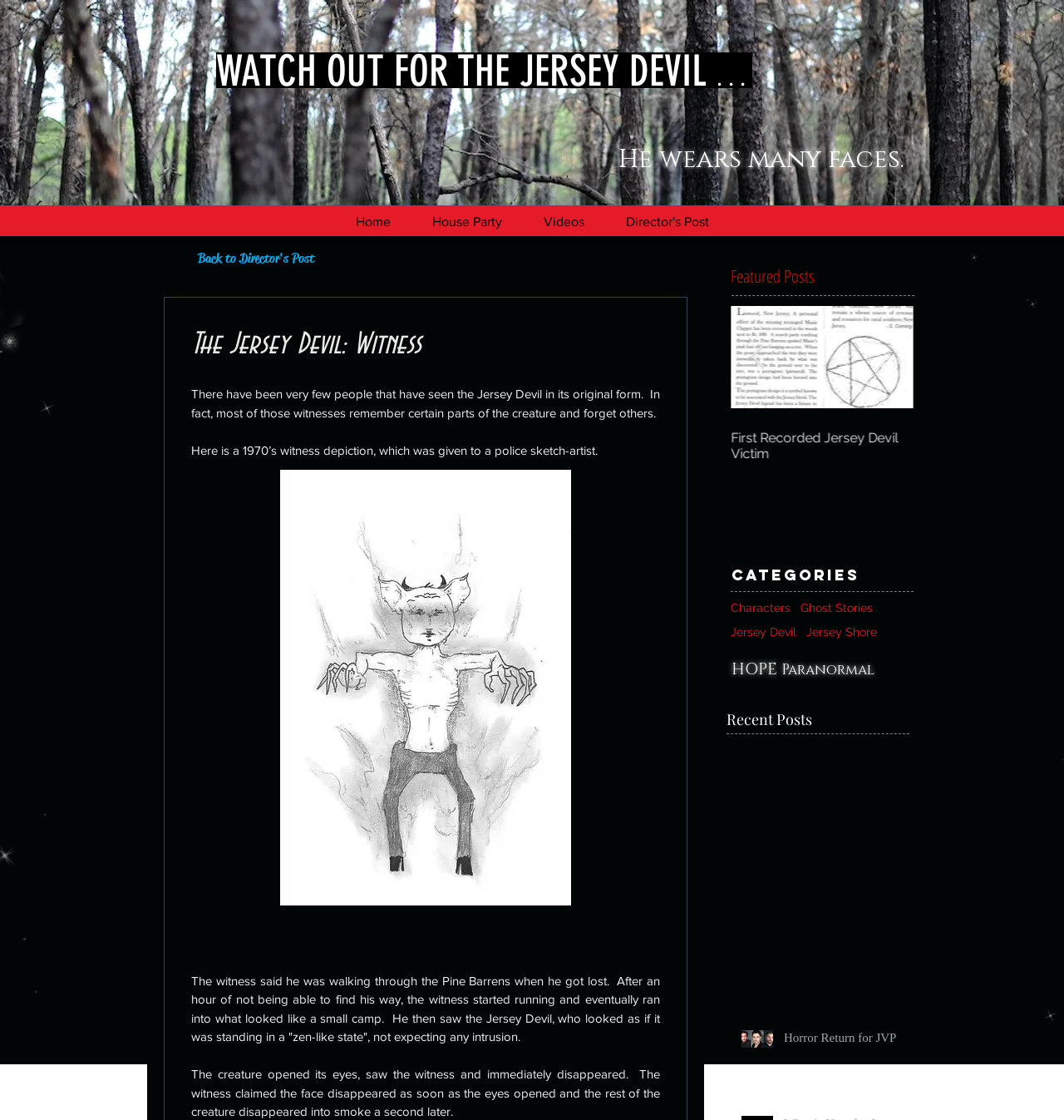Determine the bounding box coordinates of the section to be clicked to follow the instruction: "Click on the 'Home' link". The coordinates should be given as four float numbers between 0 and 1, formatted as [left, top, right, bottom].

[0.315, 0.187, 0.387, 0.209]